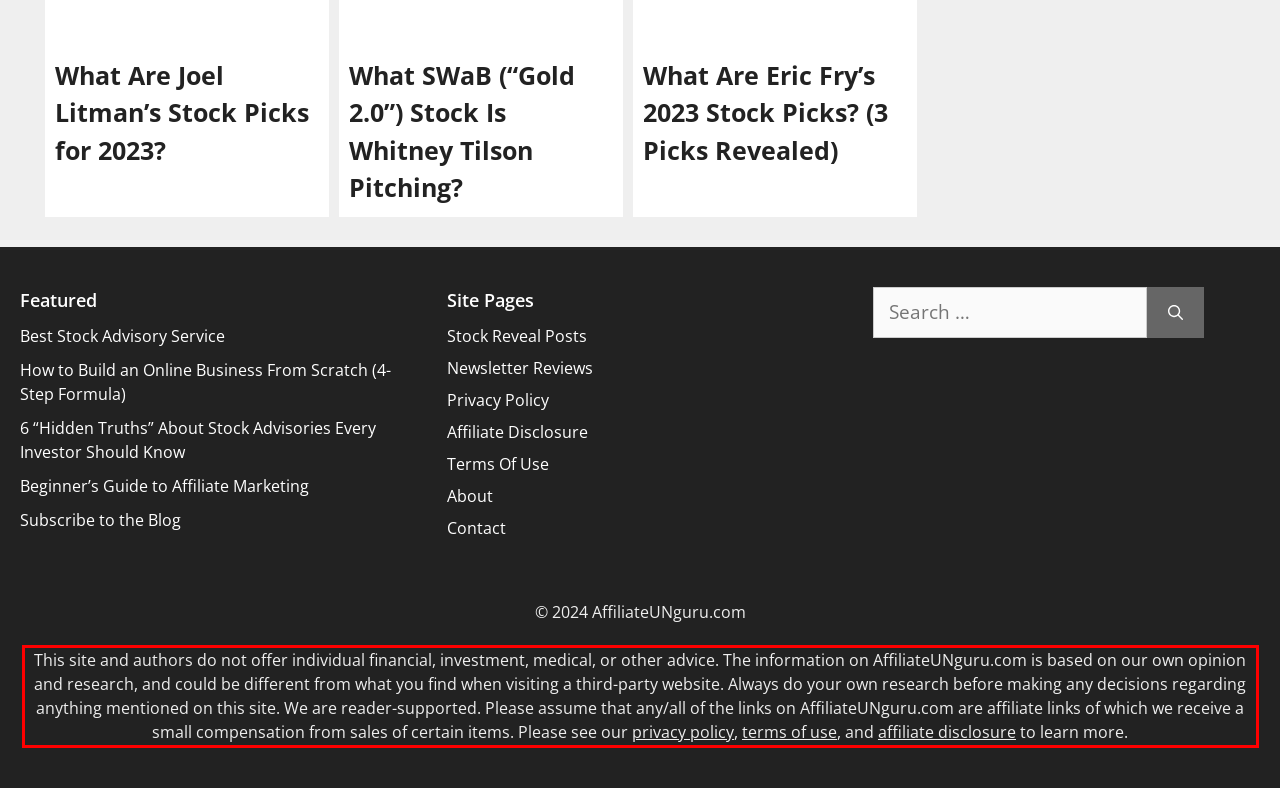Identify the red bounding box in the webpage screenshot and perform OCR to generate the text content enclosed.

This site and authors do not offer individual financial, investment, medical, or other advice. The information on AffiliateUNguru.com is based on our own opinion and research, and could be different from what you find when visiting a third-party website. Always do your own research before making any decisions regarding anything mentioned on this site. We are reader-supported. Please assume that any/all of the links on AffiliateUNguru.com are affiliate links of which we receive a small compensation from sales of certain items. Please see our privacy policy, terms of use, and affiliate disclosure to learn more.